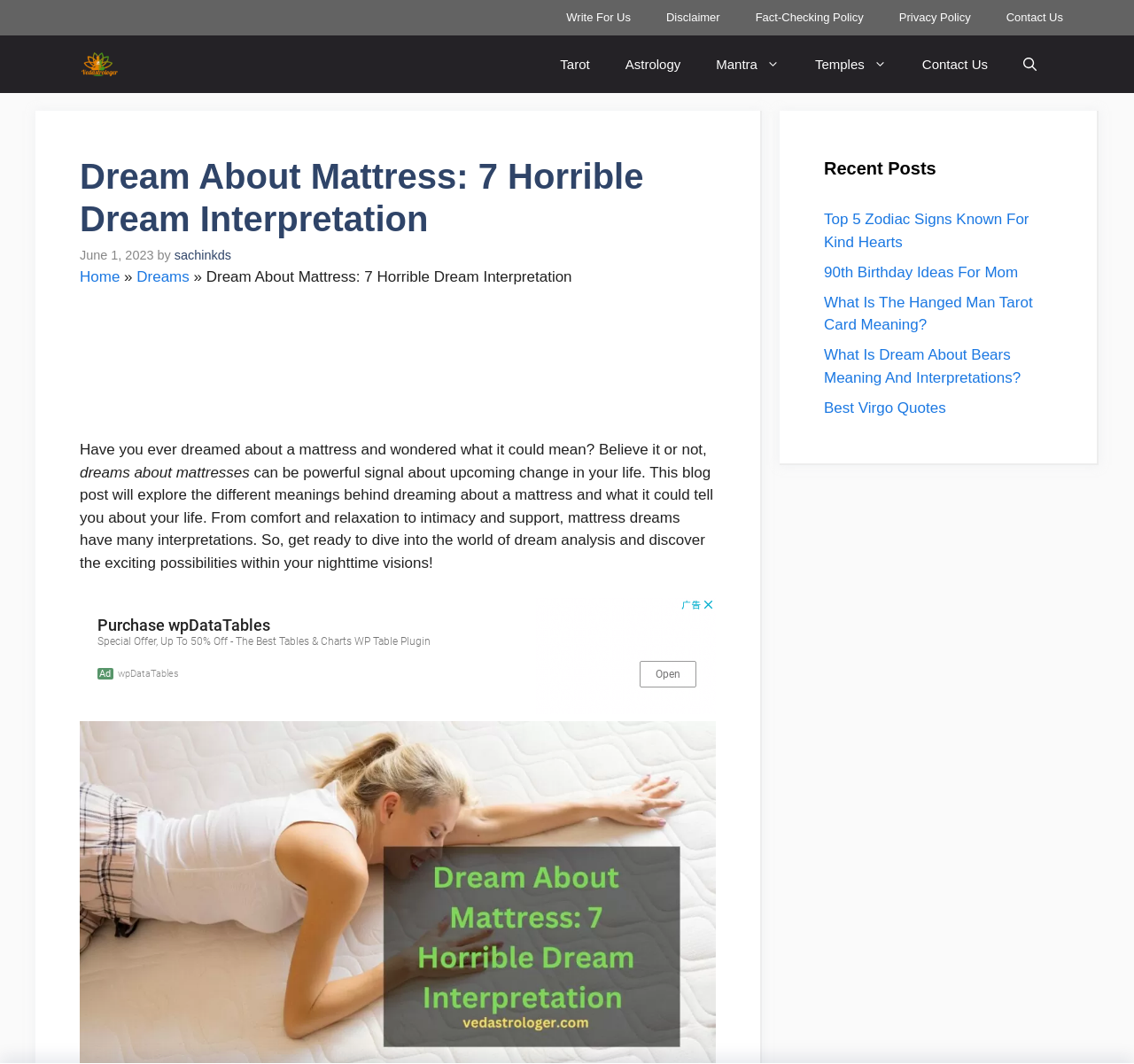Please identify the bounding box coordinates of the element I should click to complete this instruction: 'Click on the 'What Is The Hanged Man Tarot Card Meaning?' link'. The coordinates should be given as four float numbers between 0 and 1, like this: [left, top, right, bottom].

[0.727, 0.276, 0.911, 0.313]